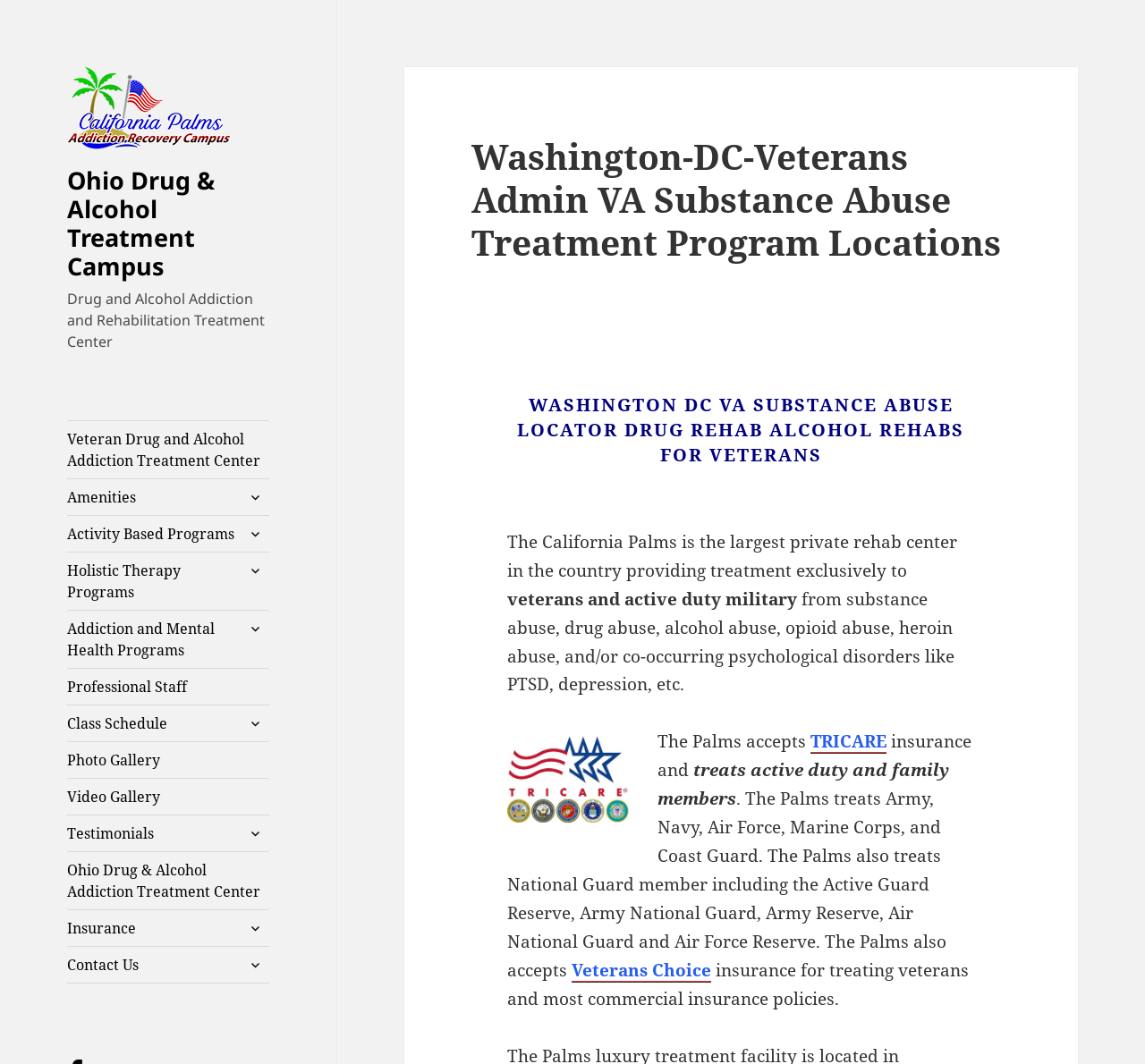Please specify the bounding box coordinates of the area that should be clicked to accomplish the following instruction: "View the 'Photo Gallery'". The coordinates should consist of four float numbers between 0 and 1, i.e., [left, top, right, bottom].

[0.059, 0.697, 0.235, 0.731]